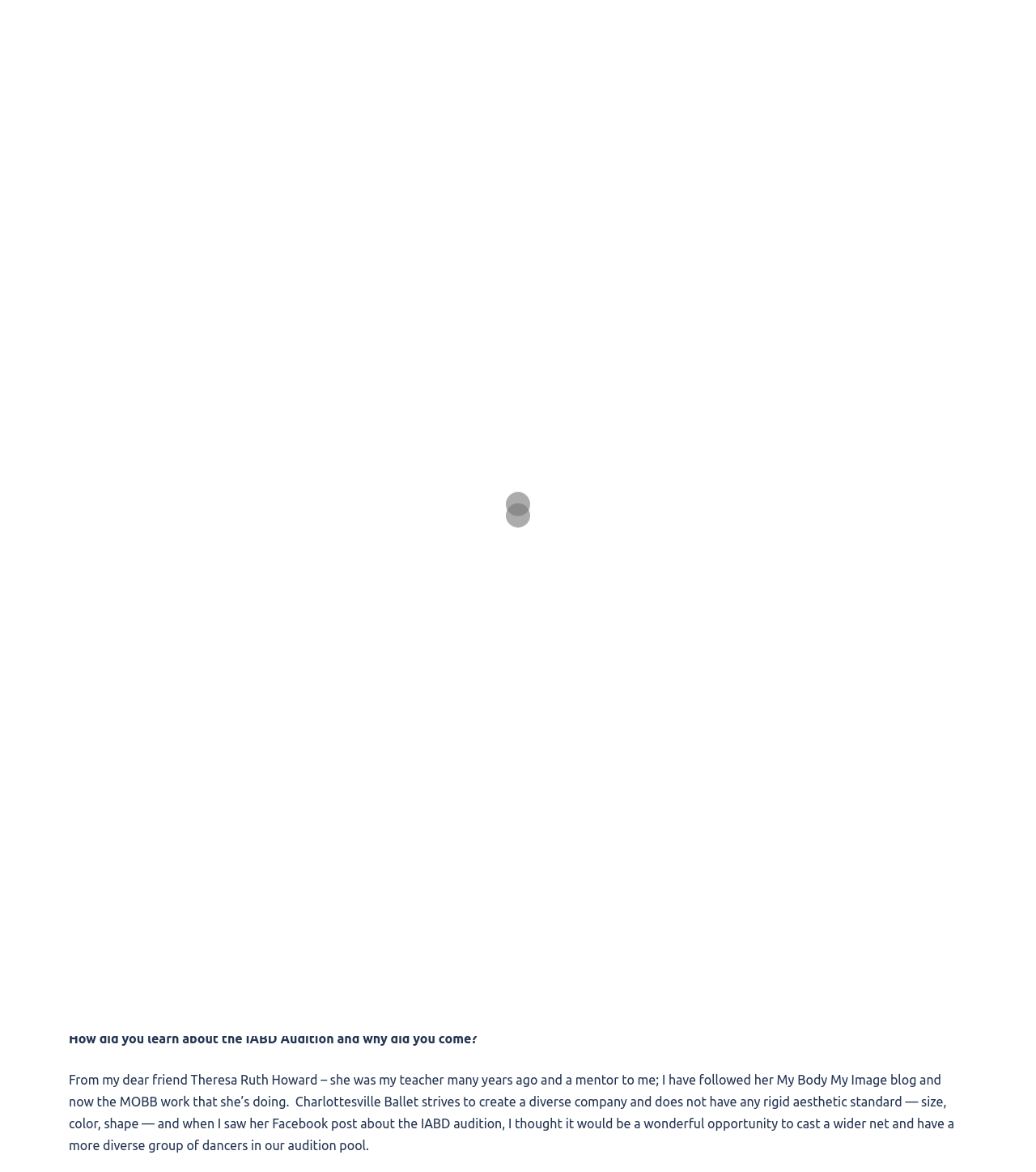Please locate the bounding box coordinates of the element that should be clicked to achieve the given instruction: "Explore Digital Learning Hub".

[0.609, 0.012, 0.708, 0.029]